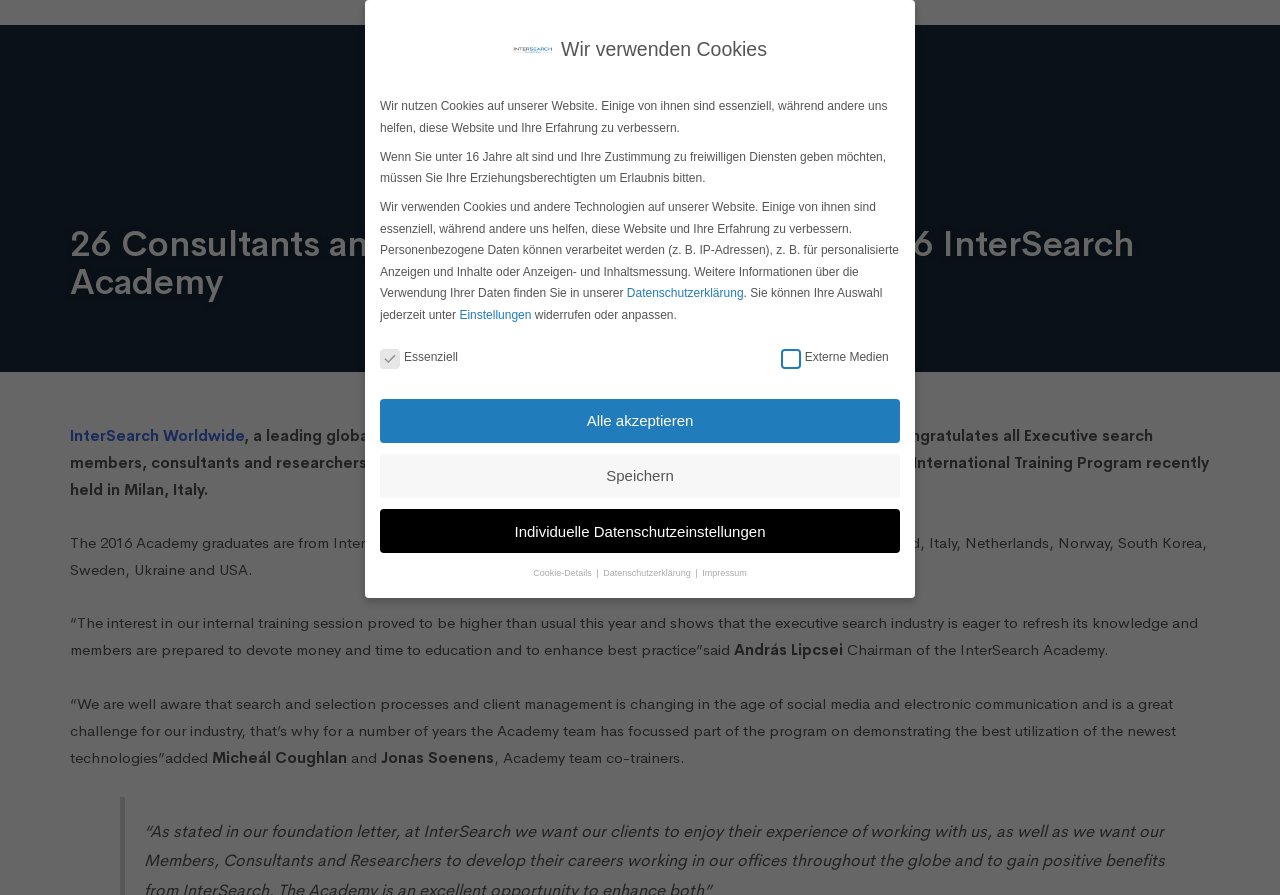Predict the bounding box coordinates of the UI element that matches this description: "InterSearch weltweit". The coordinates should be in the format [left, top, right, bottom] with each value between 0 and 1.

[0.771, 0.078, 0.88, 0.107]